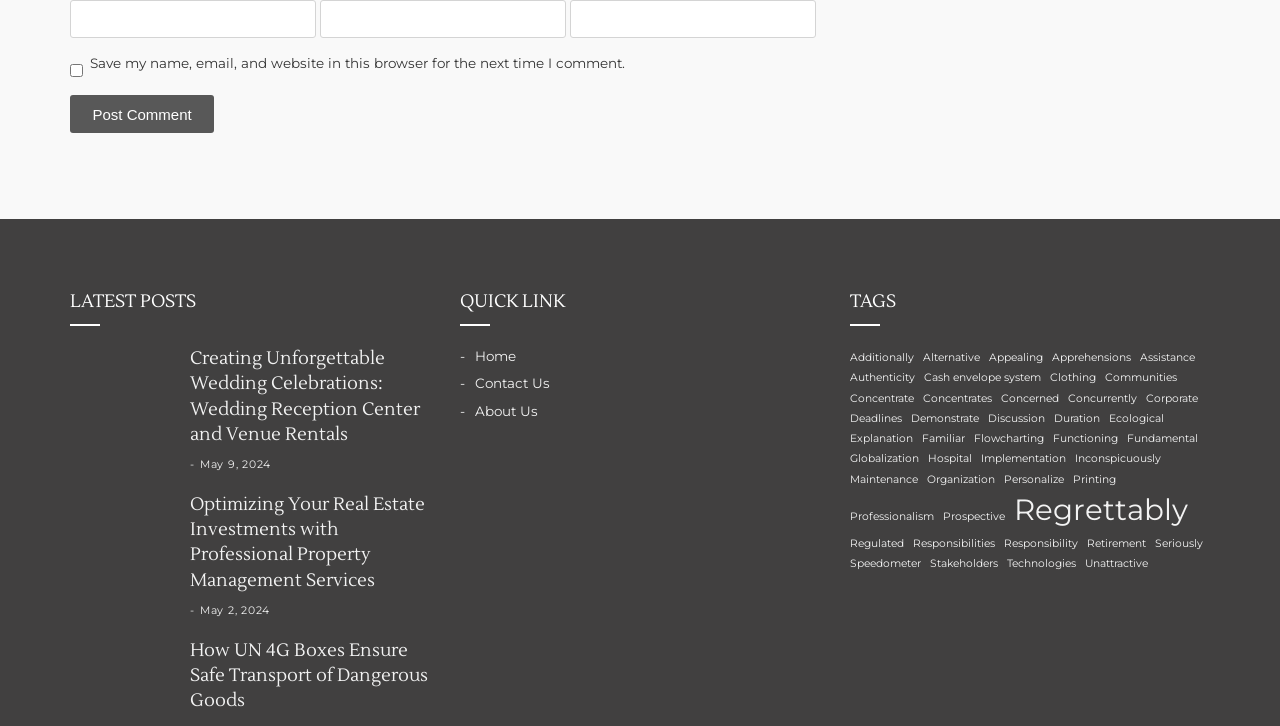Pinpoint the bounding box coordinates of the clickable element to carry out the following instruction: "Explore the tag 'Additionally'."

[0.664, 0.482, 0.714, 0.504]